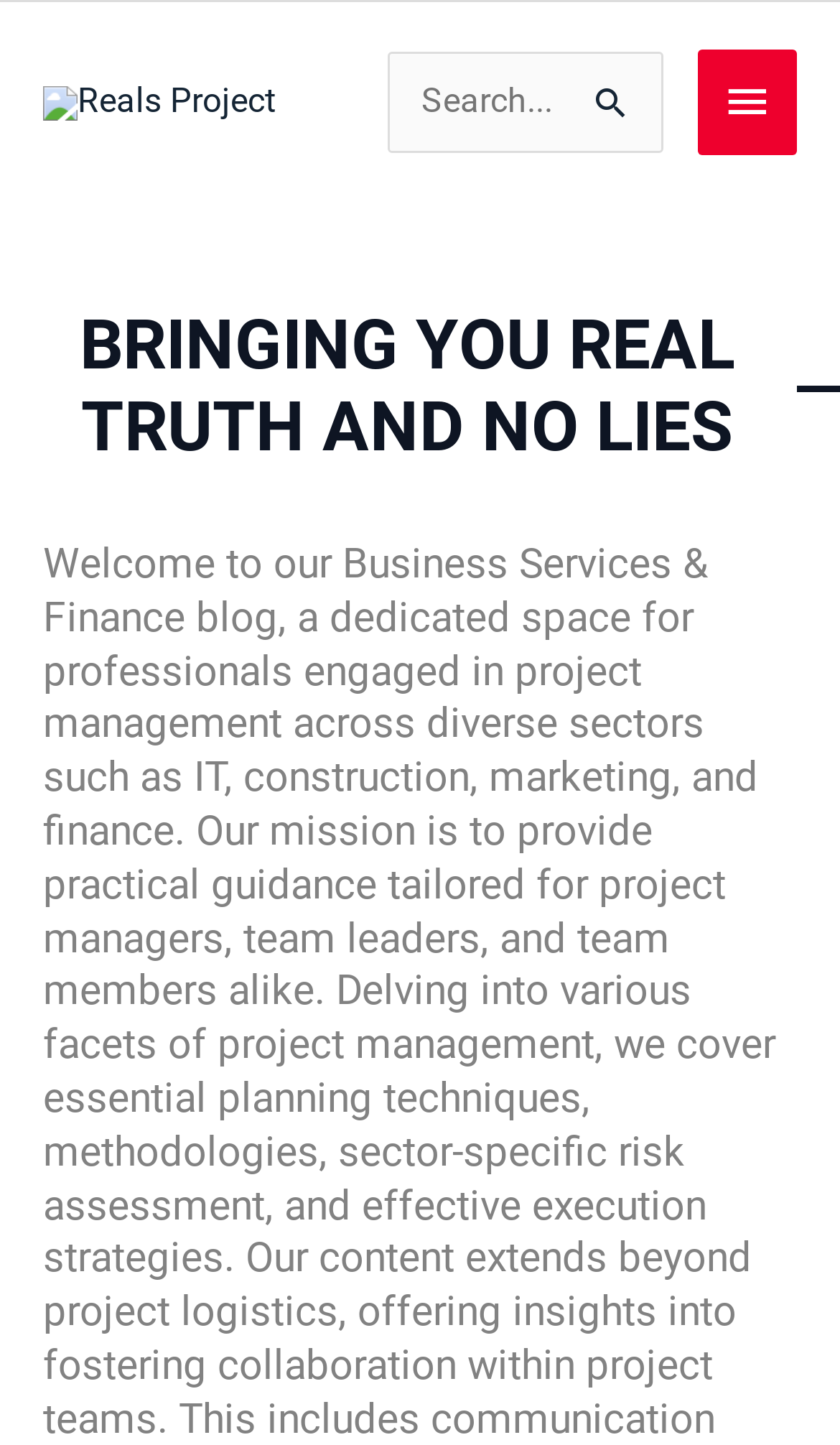Identify the bounding box coordinates for the UI element described as: "parent_node: Search for: value="Search"".

[0.675, 0.036, 0.79, 0.11]